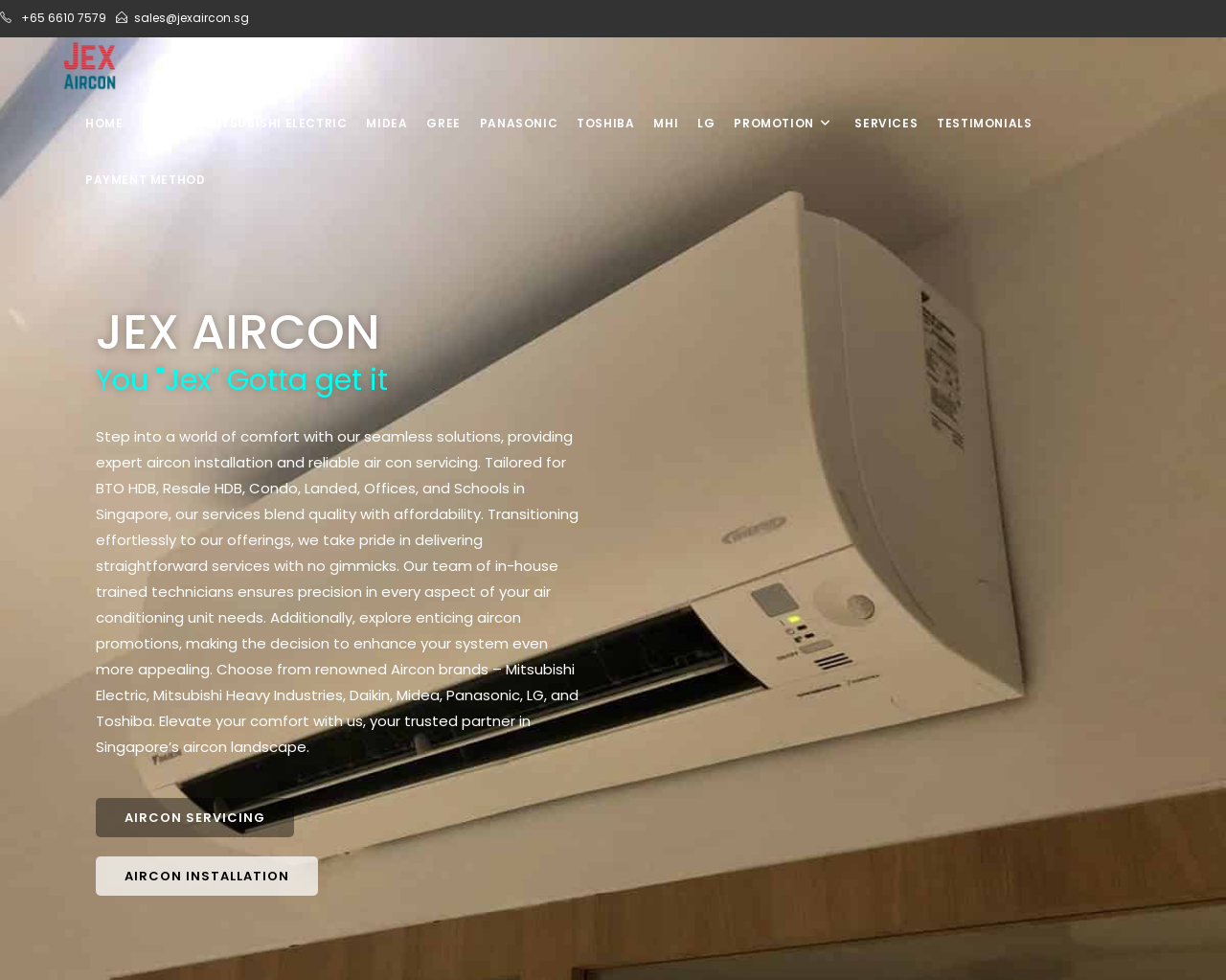Find the bounding box of the UI element described as follows: "Testimonials".

[0.756, 0.096, 0.85, 0.154]